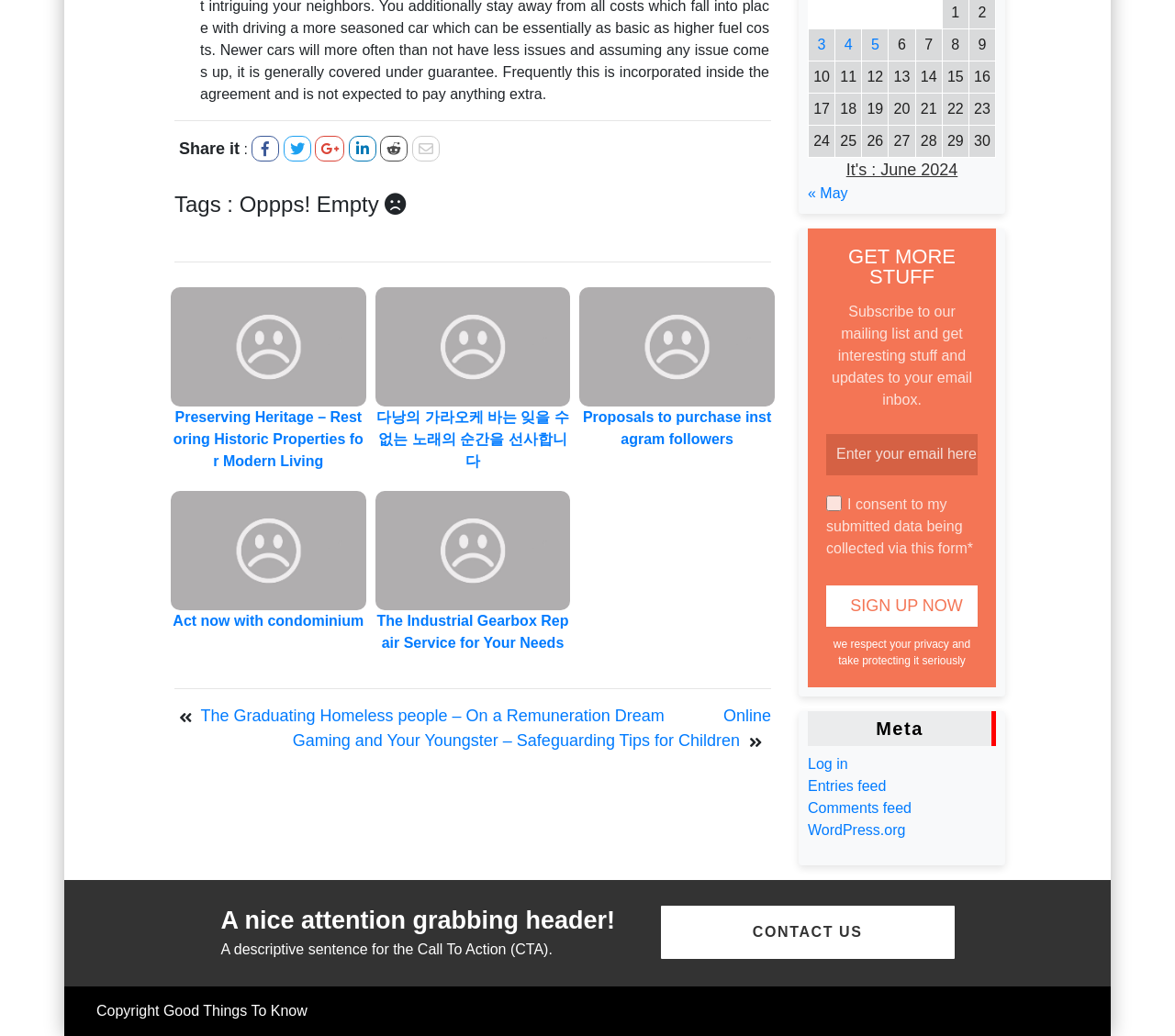Can you identify the bounding box coordinates of the clickable region needed to carry out this instruction: 'Click on the link 'Log in''? The coordinates should be four float numbers within the range of 0 to 1, stated as [left, top, right, bottom].

[0.688, 0.729, 0.722, 0.744]